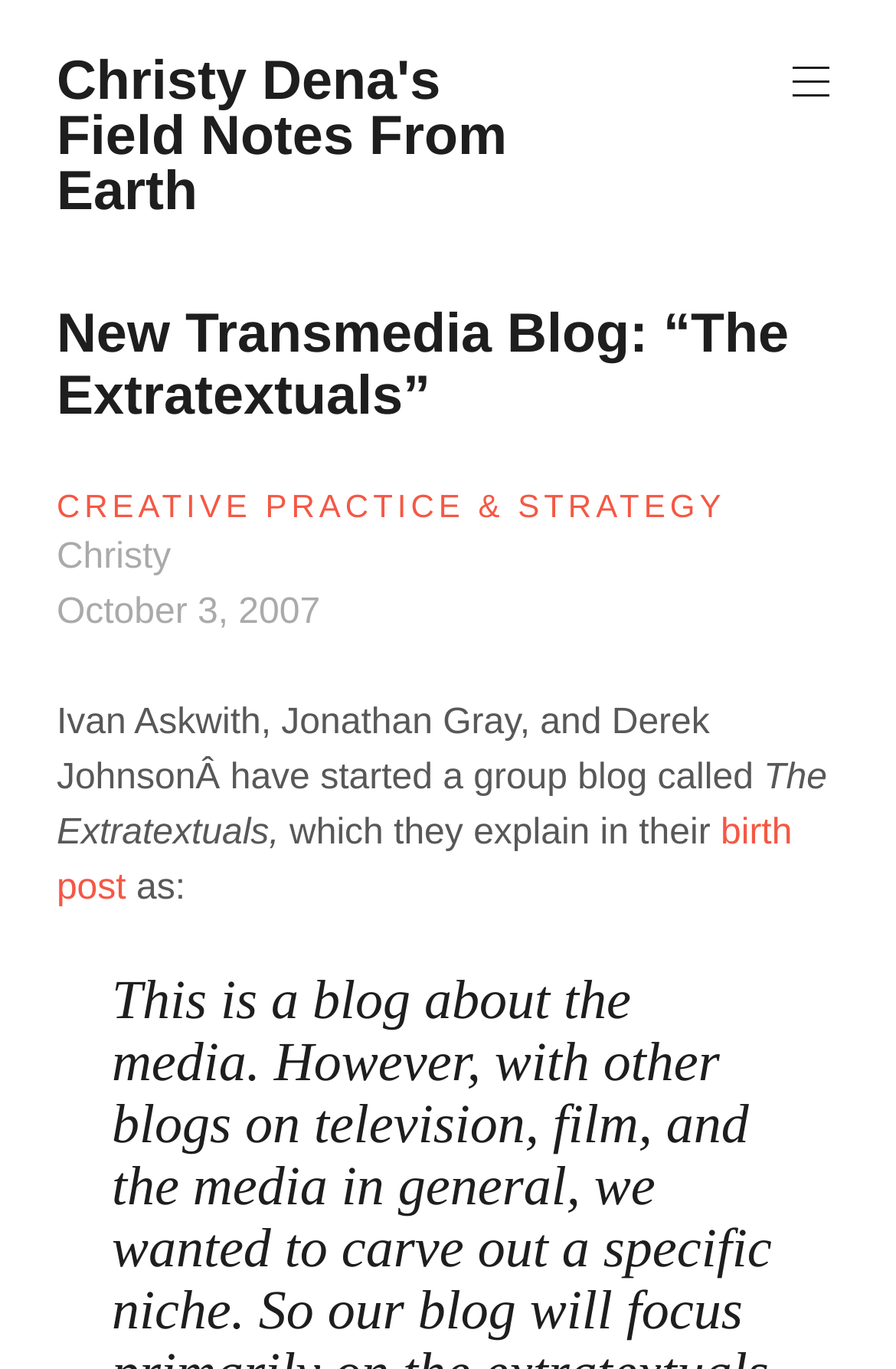Illustrate the webpage thoroughly, mentioning all important details.

The webpage is a blog post titled "New Transmedia Blog: “The Extratextuals”" by Christy Dena. At the top left of the page, there is a link to "Christy Dena's Field Notes From Earth". On the top right, there is a button labeled "Primary Menu". 

Below the title, there is a header section that contains several links and text elements. The links include "CREATIVE PRACTICE & STRATEGY", "Christy", and "October 3, 2007", which also has a time element associated with it. 

The main content of the blog post starts with a paragraph of text that mentions Ivan Askwith, Jonathan Gray, and Derek Johnson starting a group blog called "The Extratextuals". The text is divided into several elements, with some words or phrases separated from the rest of the text. The paragraph also contains a link to the "birth post" of the blog.